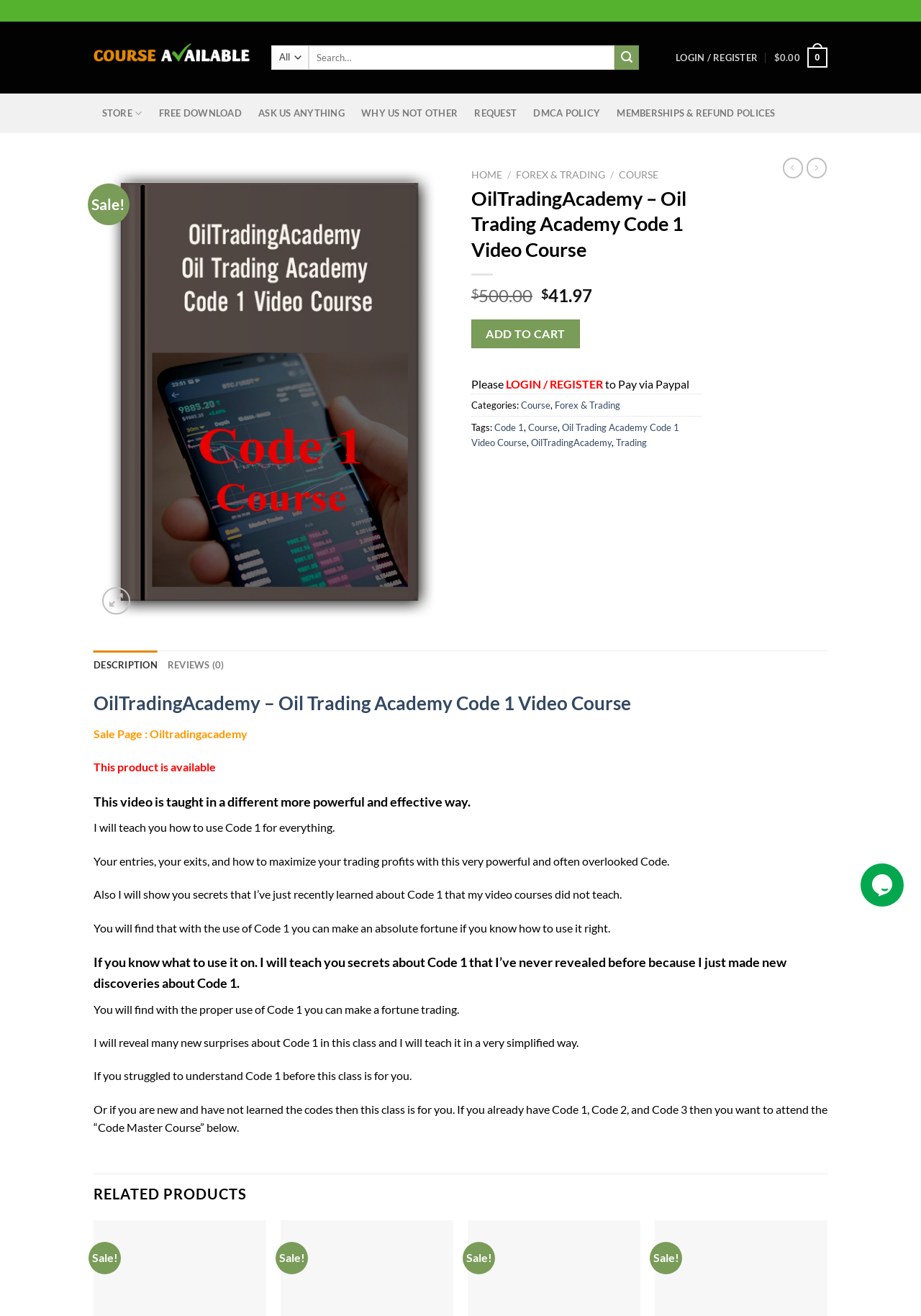Locate the bounding box coordinates of the element's region that should be clicked to carry out the following instruction: "View course description". The coordinates need to be four float numbers between 0 and 1, i.e., [left, top, right, bottom].

[0.102, 0.494, 0.171, 0.517]